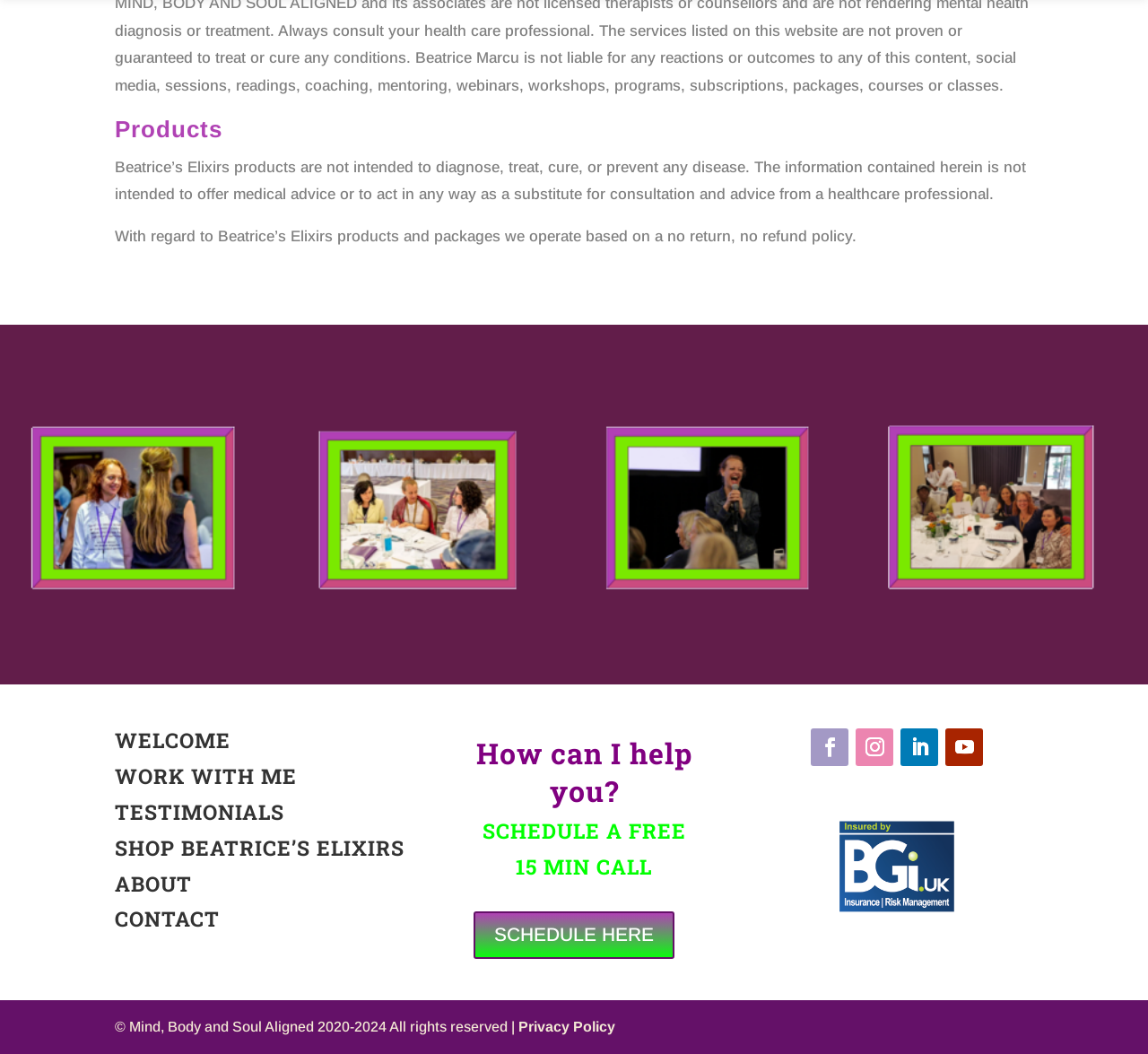What is the last menu item in the main navigation?
Look at the image and construct a detailed response to the question.

The main navigation menu is composed of several headings, including 'WELCOME', 'WORK WITH ME', 'TESTIMONIALS', 'SHOP BEATRICE’S ELIXIRS', 'ABOUT', and 'CONTACT'. The last menu item in this navigation is 'CONTACT', which is likely used to provide contact information or a contact form.